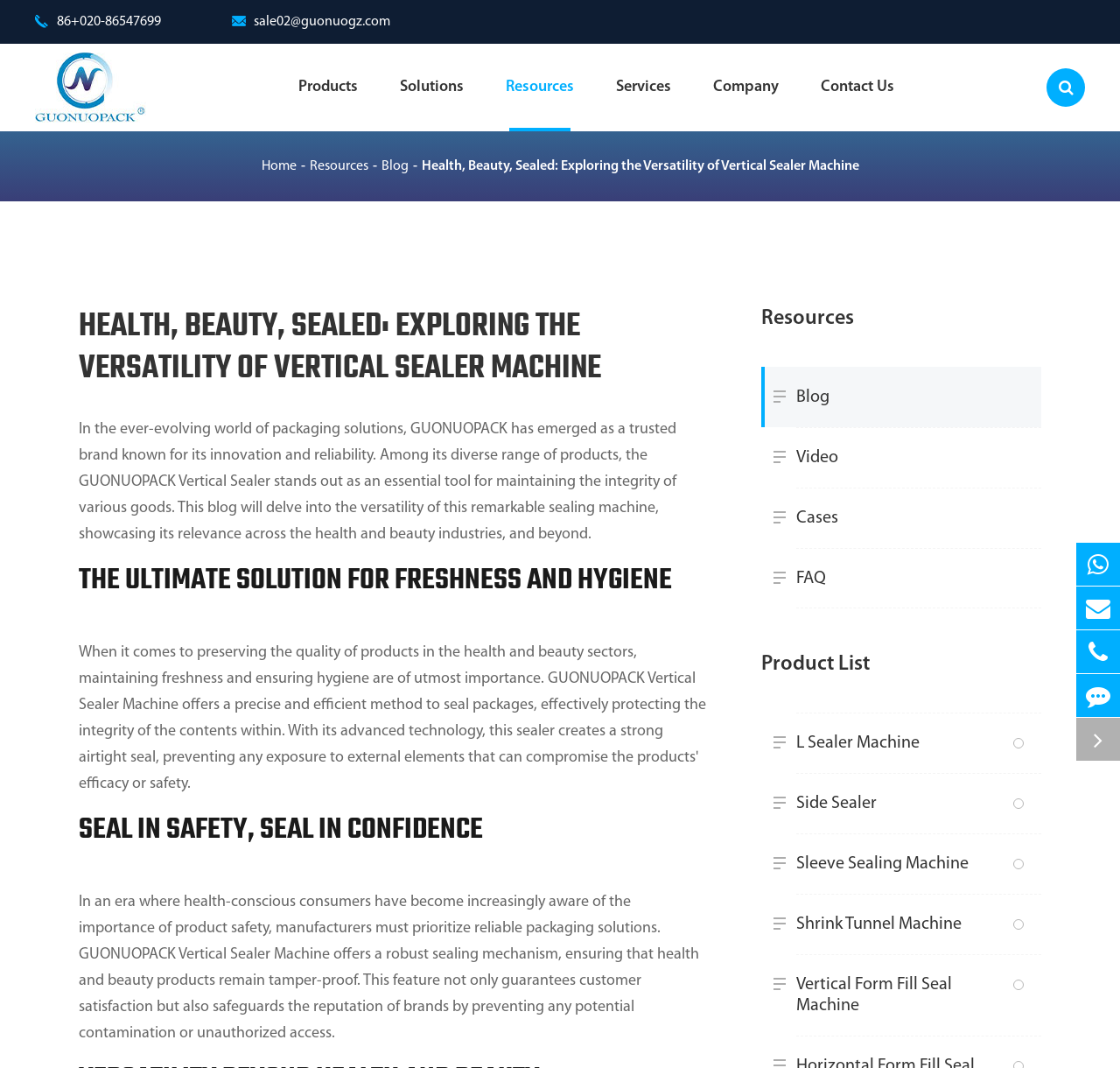What type of products can be sealed with the GUONUOPACK Vertical Sealer?
From the details in the image, provide a complete and detailed answer to the question.

I found the type of products that can be sealed with the GUONUOPACK Vertical Sealer by reading the StaticText element which mentions that the machine is relevant across the health and beauty industries.